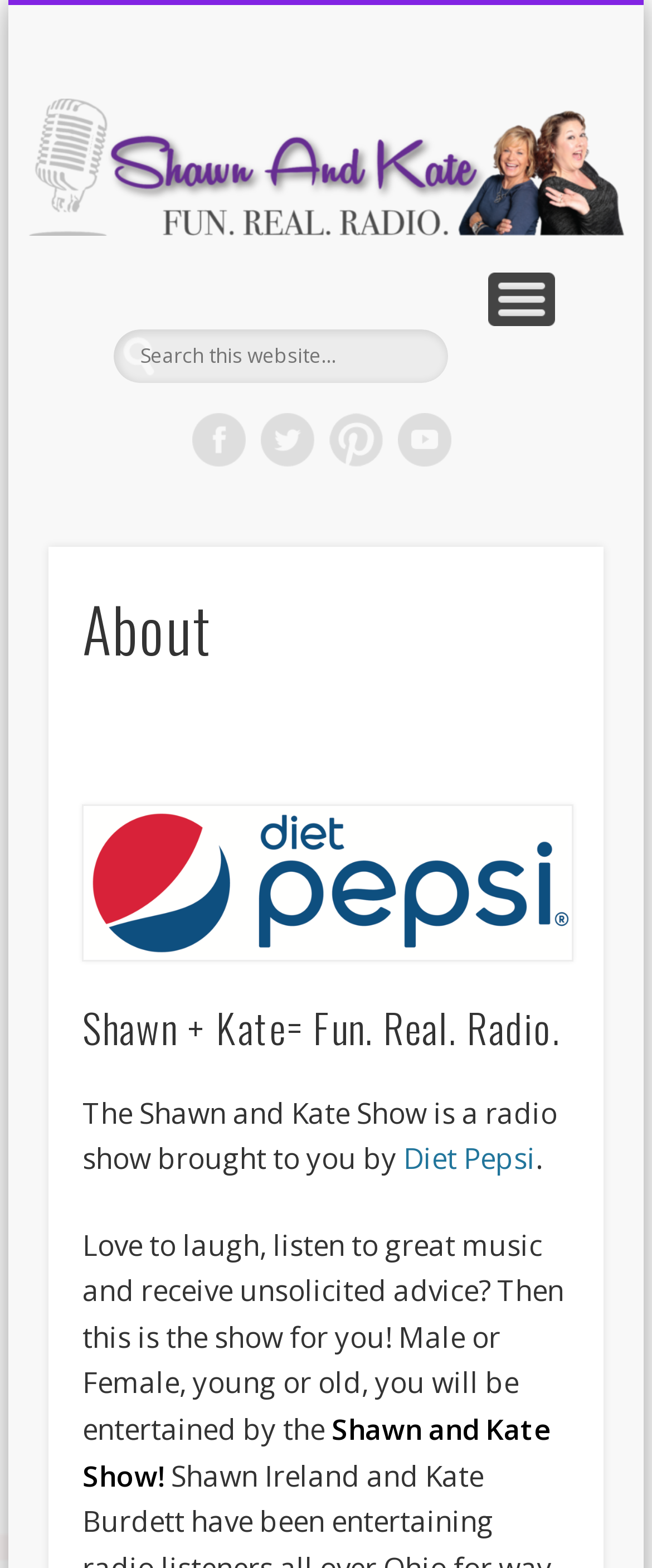Specify the bounding box coordinates of the region I need to click to perform the following instruction: "Check out DIET PEPSI". The coordinates must be four float numbers in the range of 0 to 1, i.e., [left, top, right, bottom].

[0.126, 0.513, 0.874, 0.613]